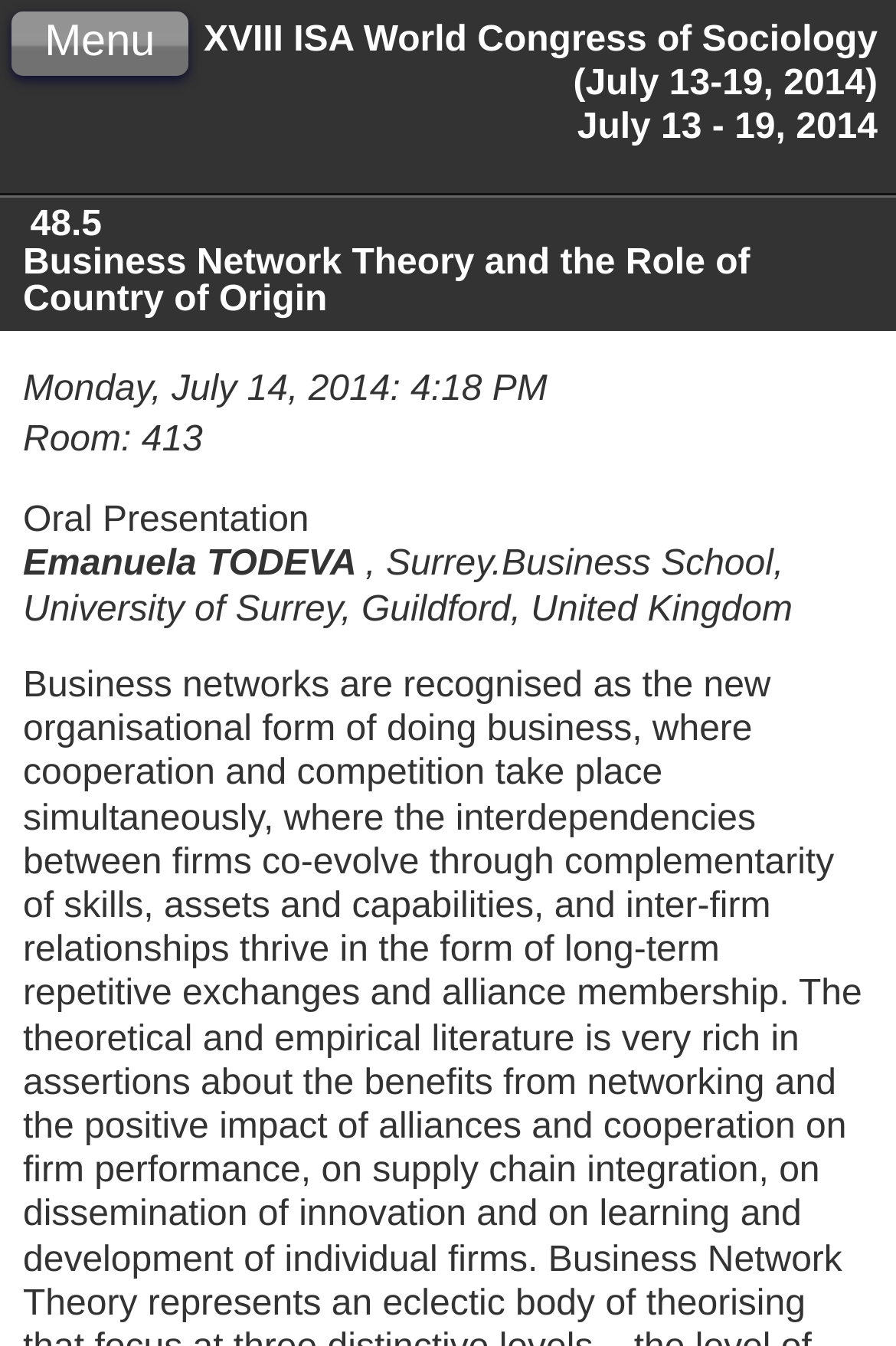Please determine the primary heading and provide its text.

XVIII ISA World Congress of Sociology (July 13-19, 2014)
July 13 - 19, 2014